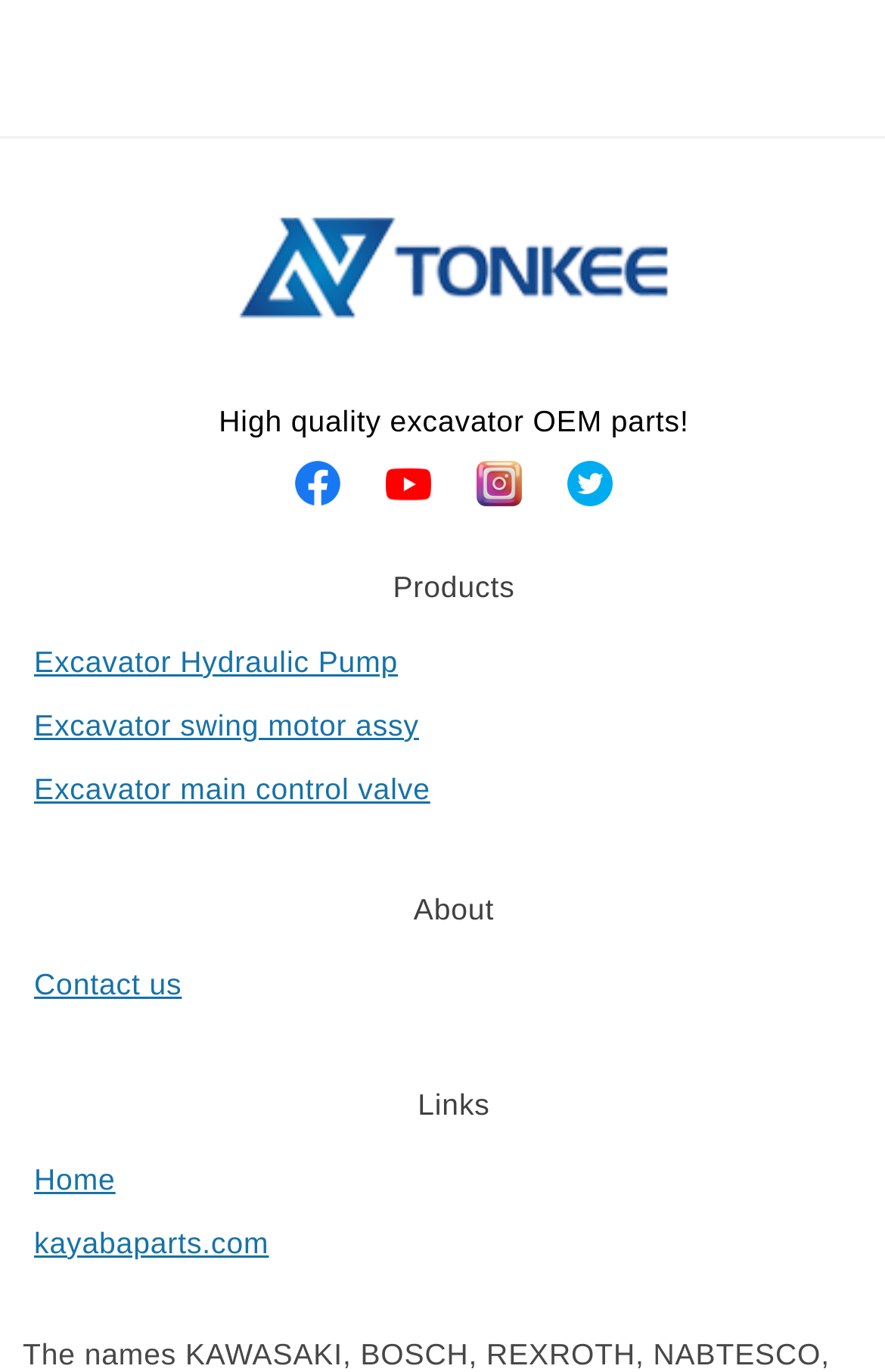Determine the bounding box coordinates (top-left x, top-left y, bottom-right x, bottom-right y) of the UI element described in the following text: Excavator main control valve

[0.038, 0.562, 0.486, 0.587]